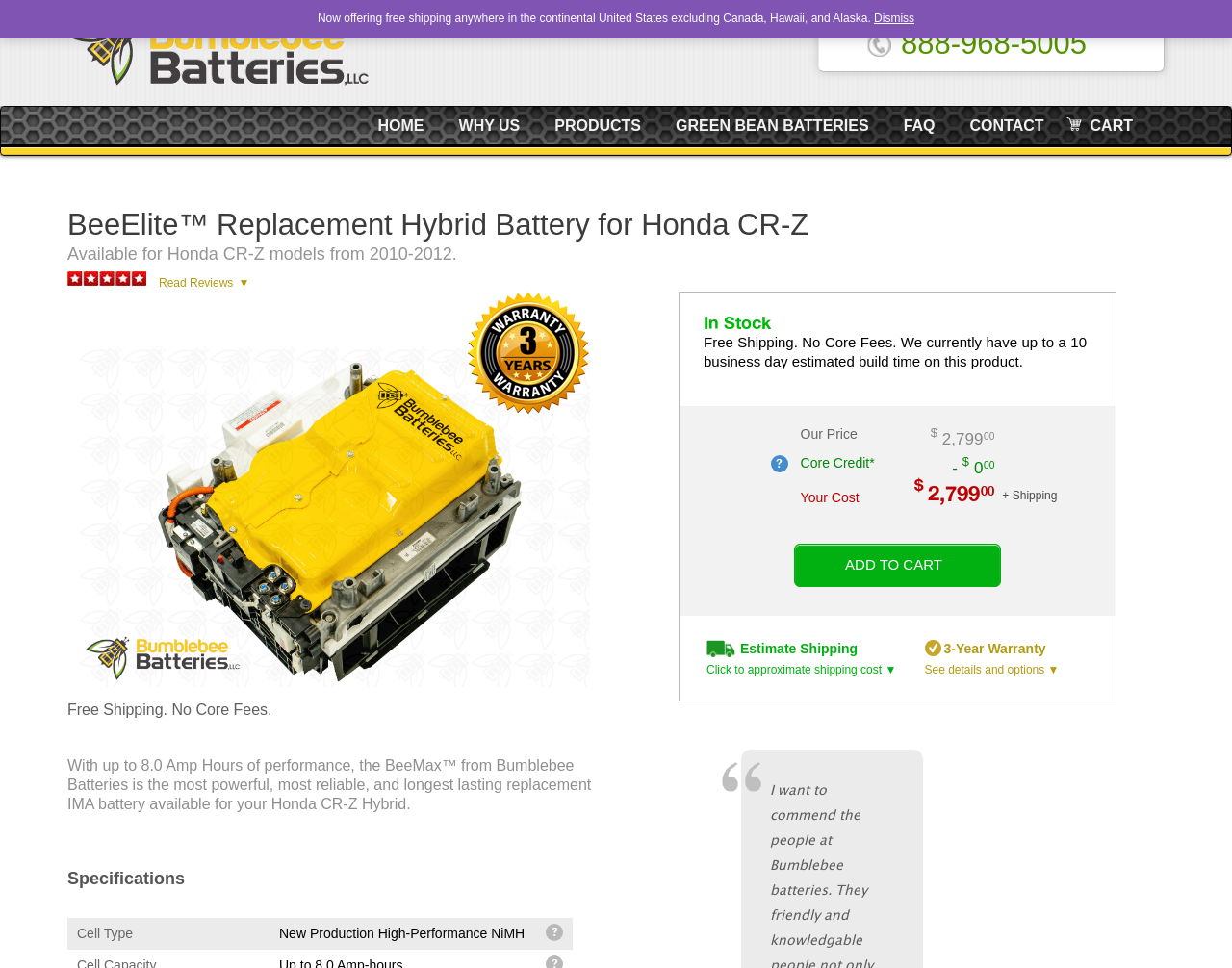What is the phone number for customer support?
From the details in the image, answer the question comprehensively.

I found the phone number by looking at the top right corner of the webpage, where it says 'Questions? We’re here to help!' and then I saw the phone number '888-968-5005' right below it.